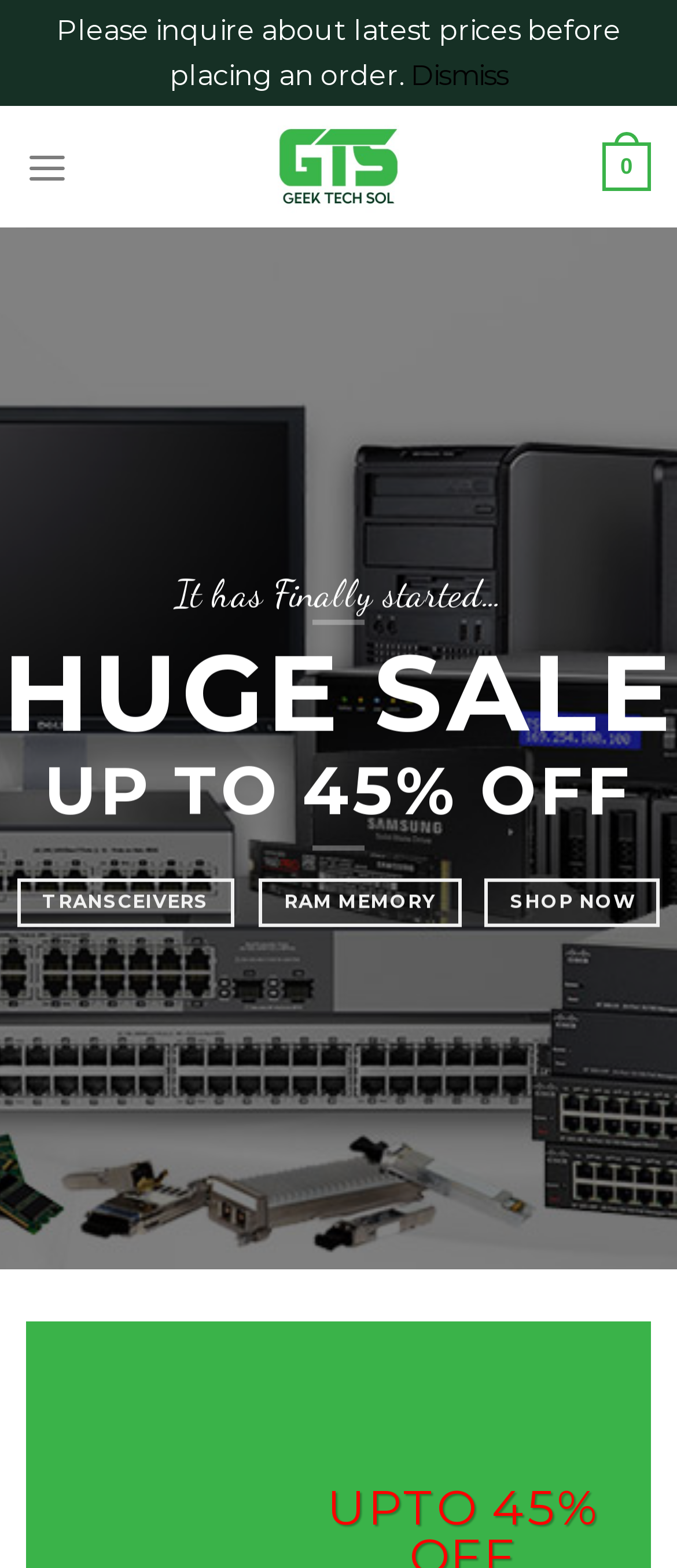Give a concise answer of one word or phrase to the question: 
What are the two product categories in the sale banner?

Transceivers and RAM Memory